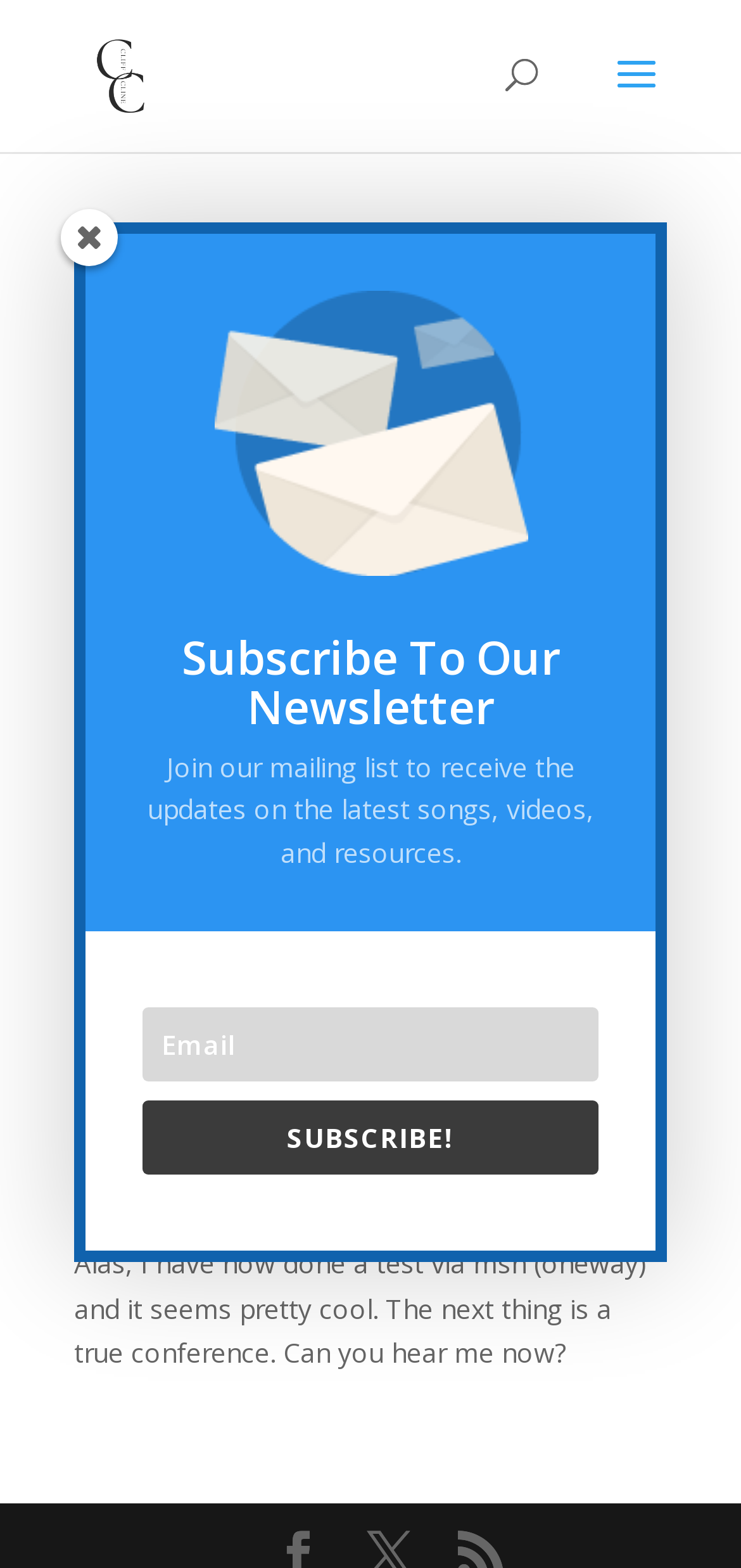Analyze the image and answer the question with as much detail as possible: 
What is the topic of the second theme in the article?

I read the article and found that the second theme is about the author buying a webcam and testing it for video conferencing. The author mentions 'I have finally bought a webcam' and talks about testing it via MSN.